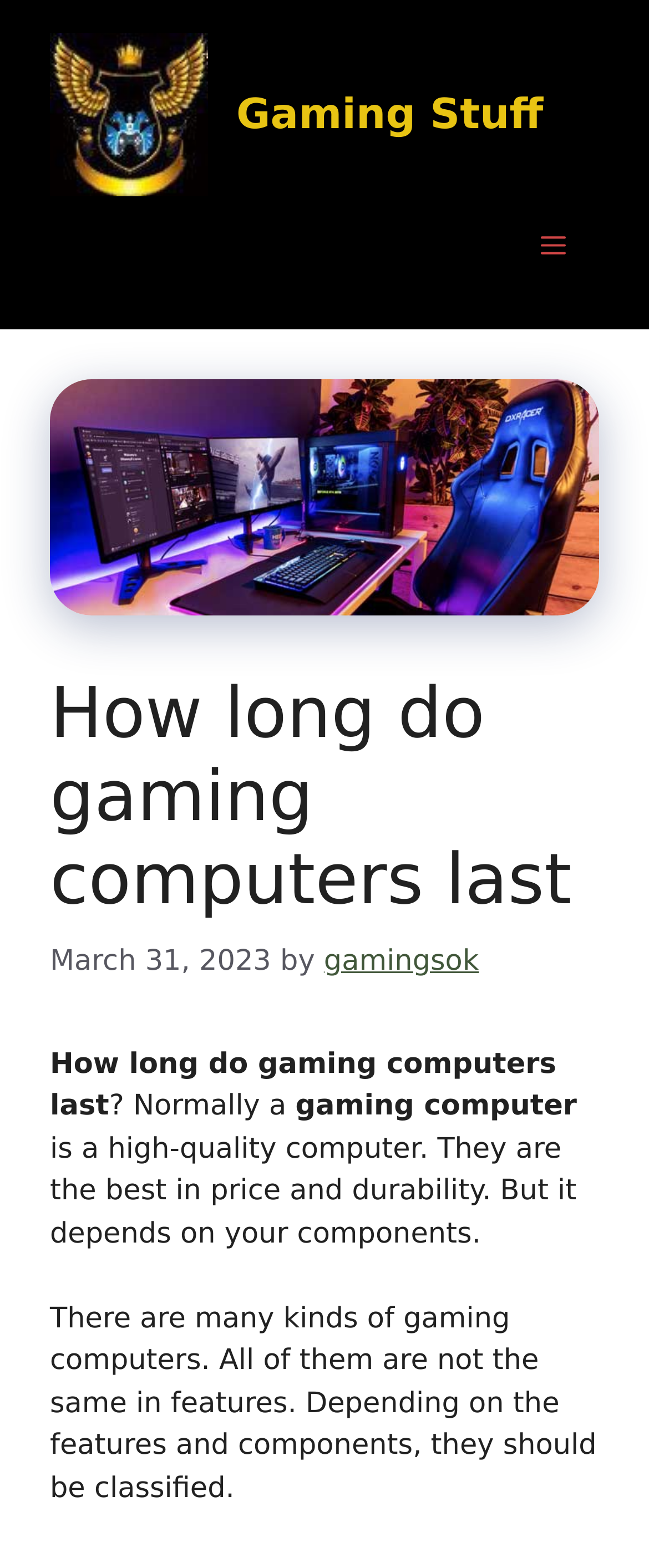What is the quality of gaming computers? Analyze the screenshot and reply with just one word or a short phrase.

High-quality